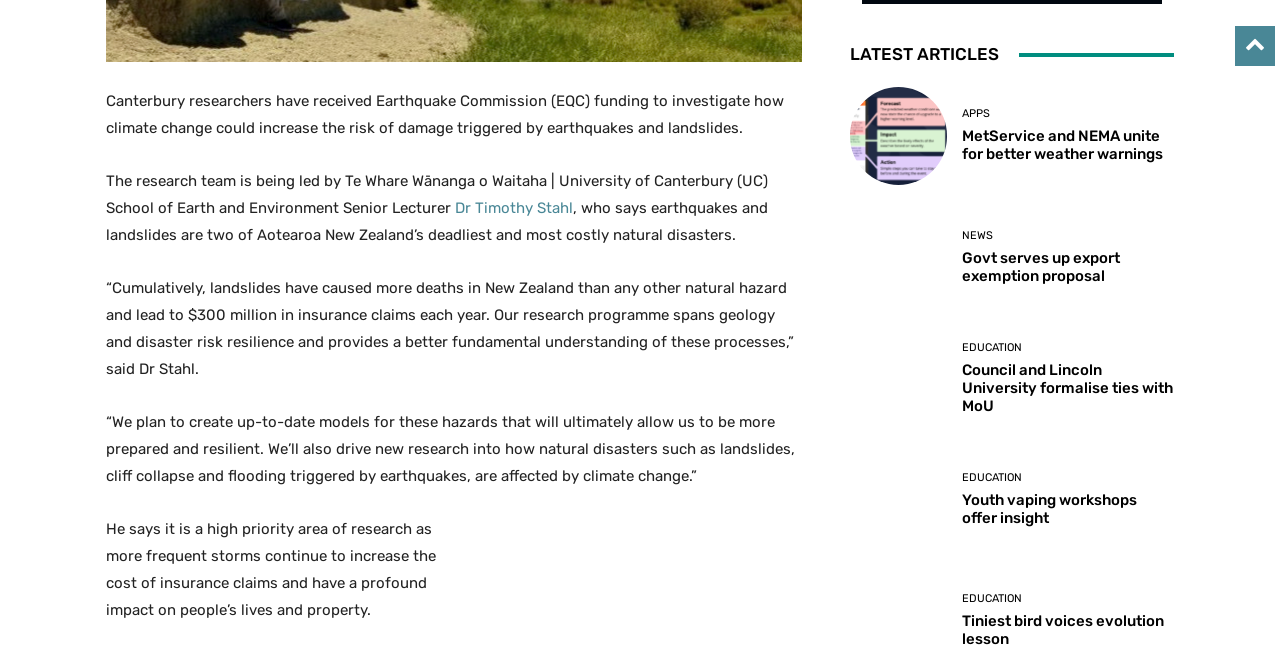Answer the question using only a single word or phrase: 
What is the name of the university that has formalized ties with the council?

Lincoln University